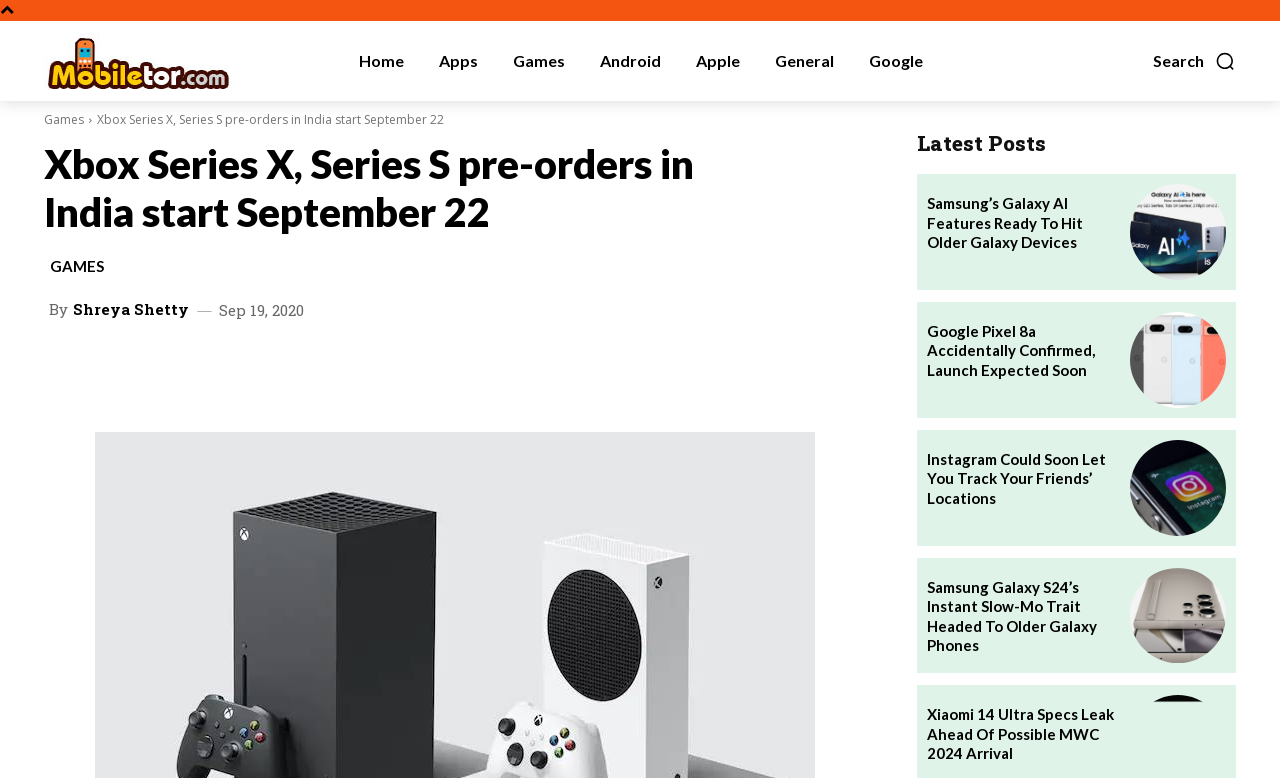Can you pinpoint the bounding box coordinates for the clickable element required for this instruction: "Go to the home page"? The coordinates should be four float numbers between 0 and 1, i.e., [left, top, right, bottom].

[0.277, 0.027, 0.32, 0.13]